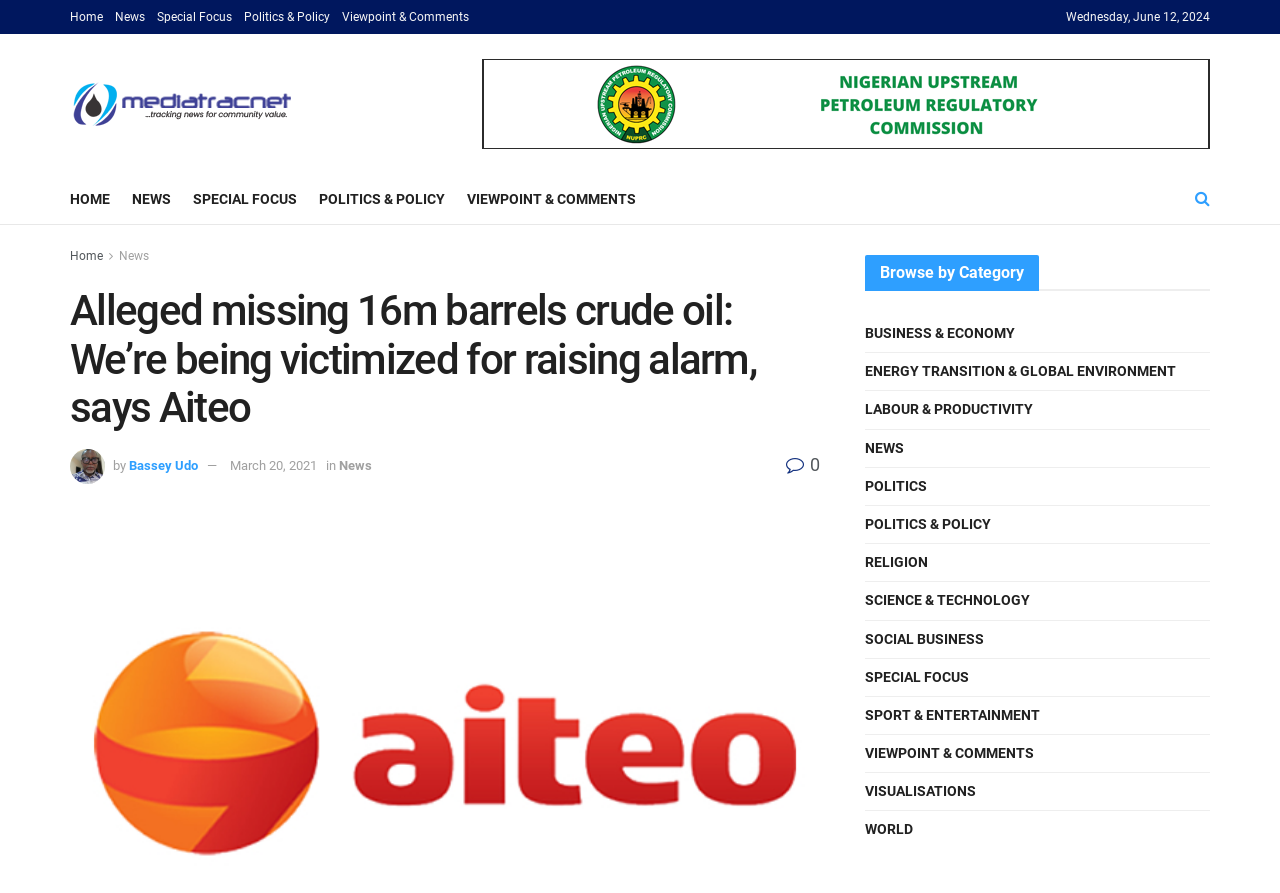Please identify the bounding box coordinates of the element's region that needs to be clicked to fulfill the following instruction: "Check the date of the news article". The bounding box coordinates should consist of four float numbers between 0 and 1, i.e., [left, top, right, bottom].

[0.833, 0.011, 0.945, 0.027]